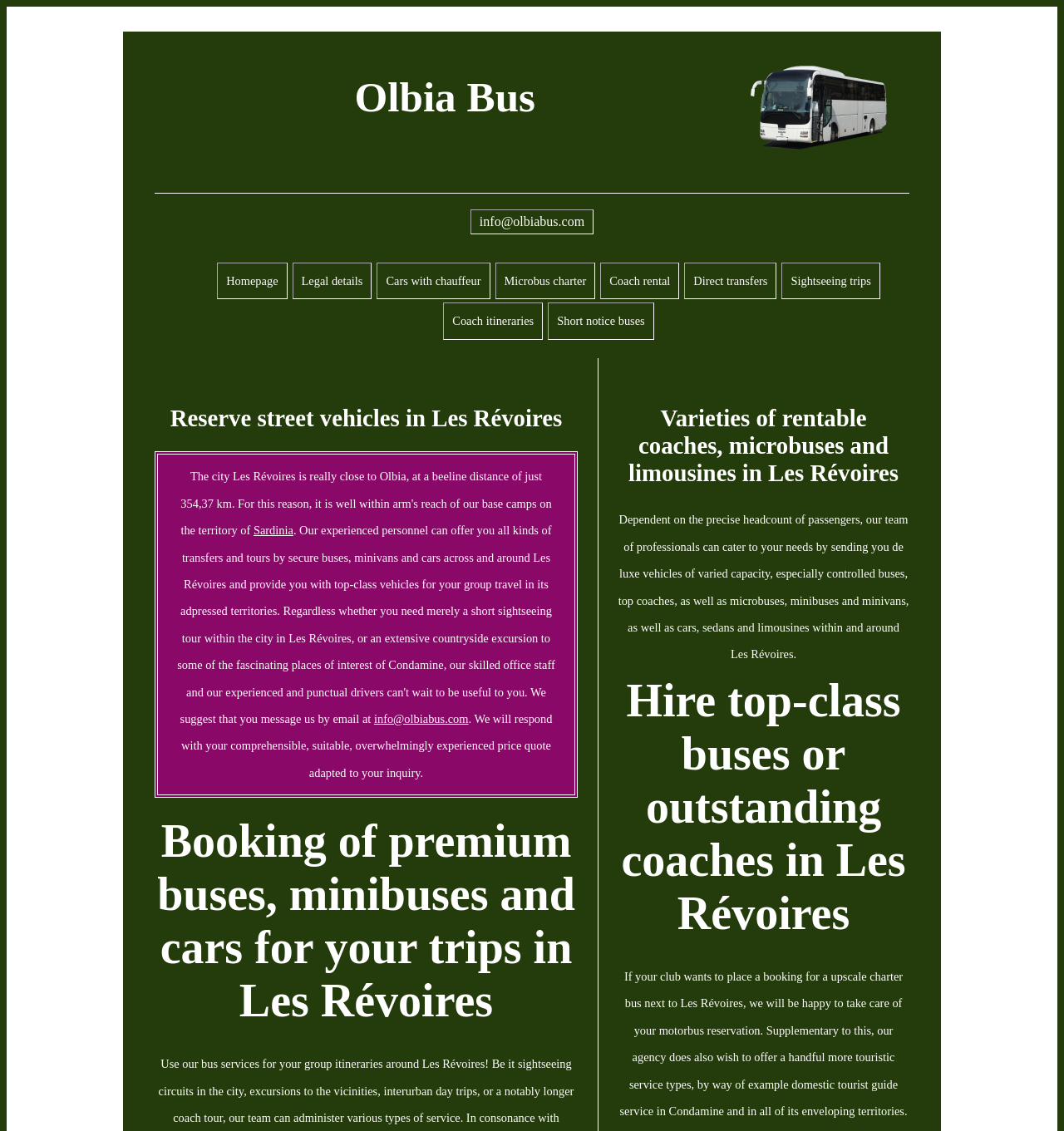Using the element description provided, determine the bounding box coordinates in the format (top-left x, top-left y, bottom-right x, bottom-right y). Ensure that all values are floating point numbers between 0 and 1. Element description: Short notice buses

[0.515, 0.268, 0.615, 0.3]